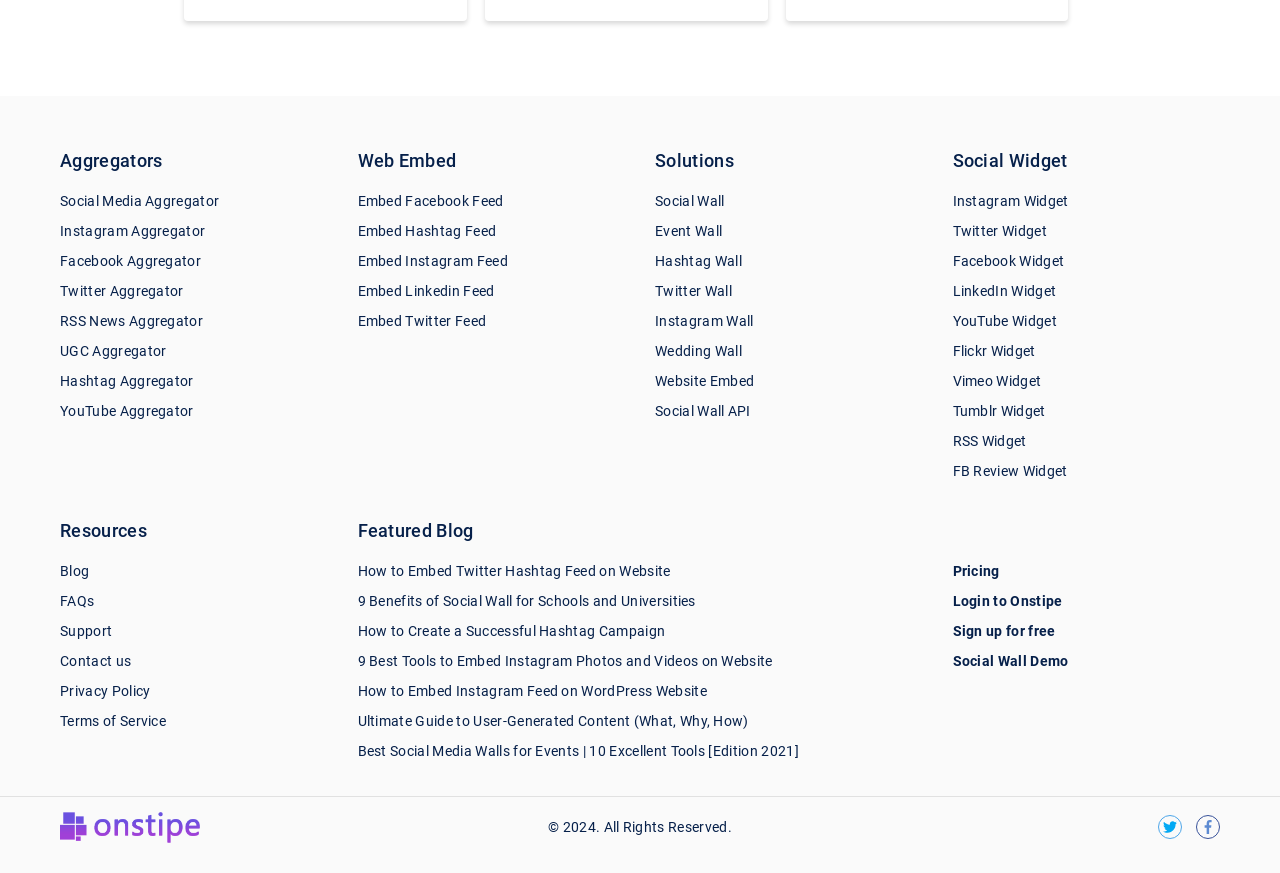Identify the bounding box coordinates of the area that should be clicked in order to complete the given instruction: "Sign up for free". The bounding box coordinates should be four float numbers between 0 and 1, i.e., [left, top, right, bottom].

[0.744, 0.713, 0.825, 0.731]